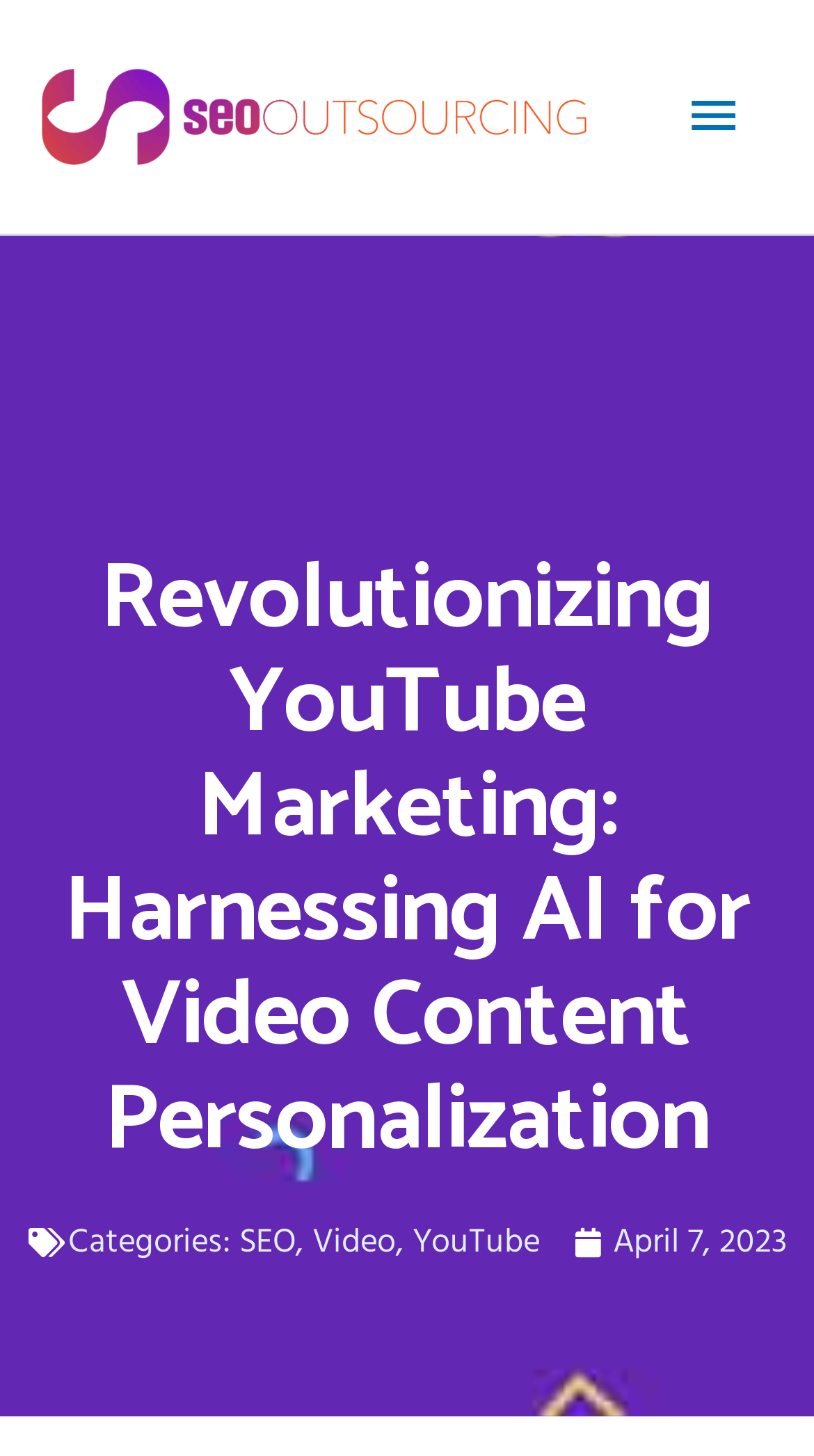What is the date mentioned on the webpage?
Refer to the image and offer an in-depth and detailed answer to the question.

I found the date by looking at the link at the bottom of the webpage, which displays the text 'April 7, 2023'.